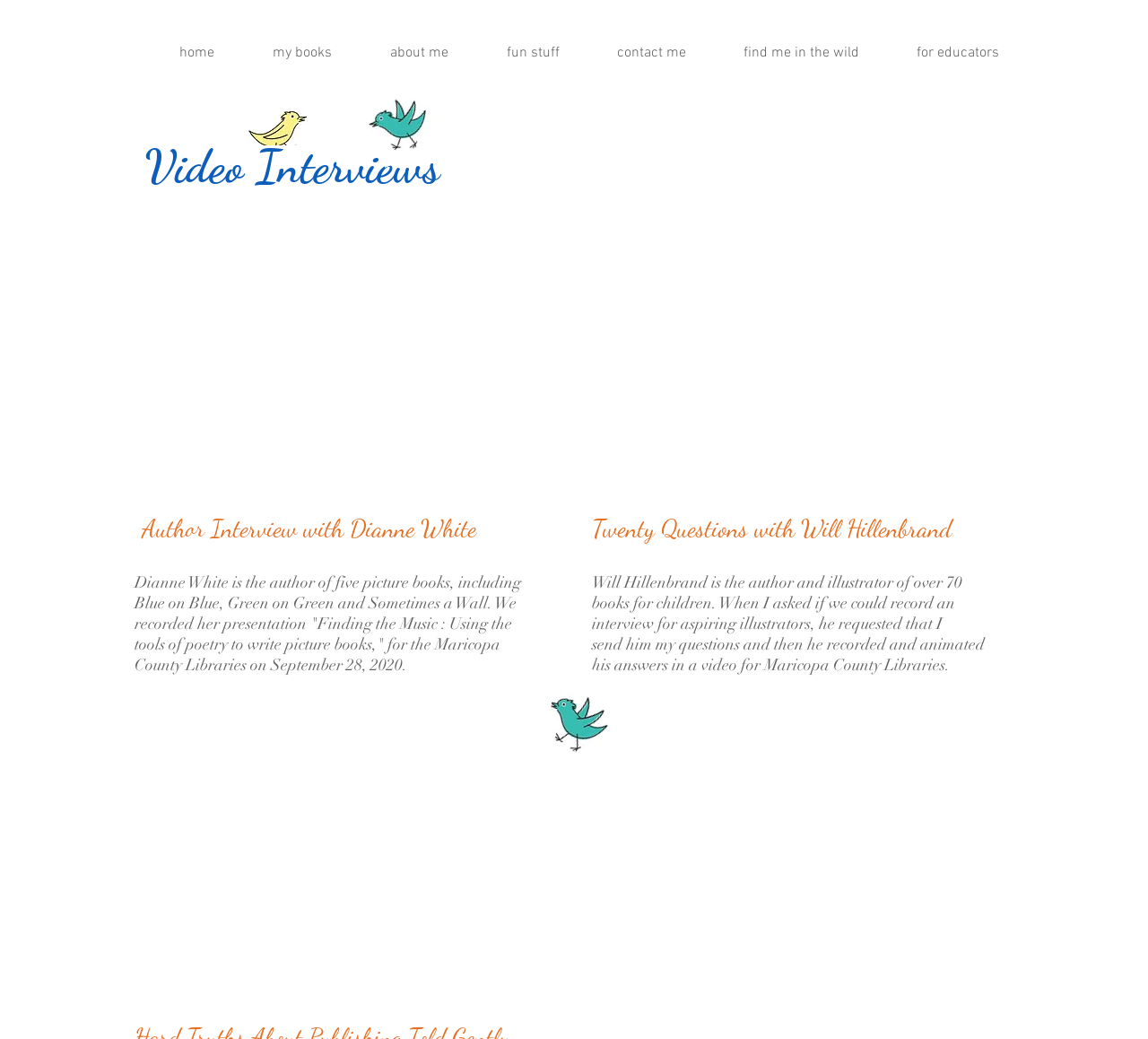Give the bounding box coordinates for the element described as: "home".

[0.117, 0.013, 0.198, 0.09]